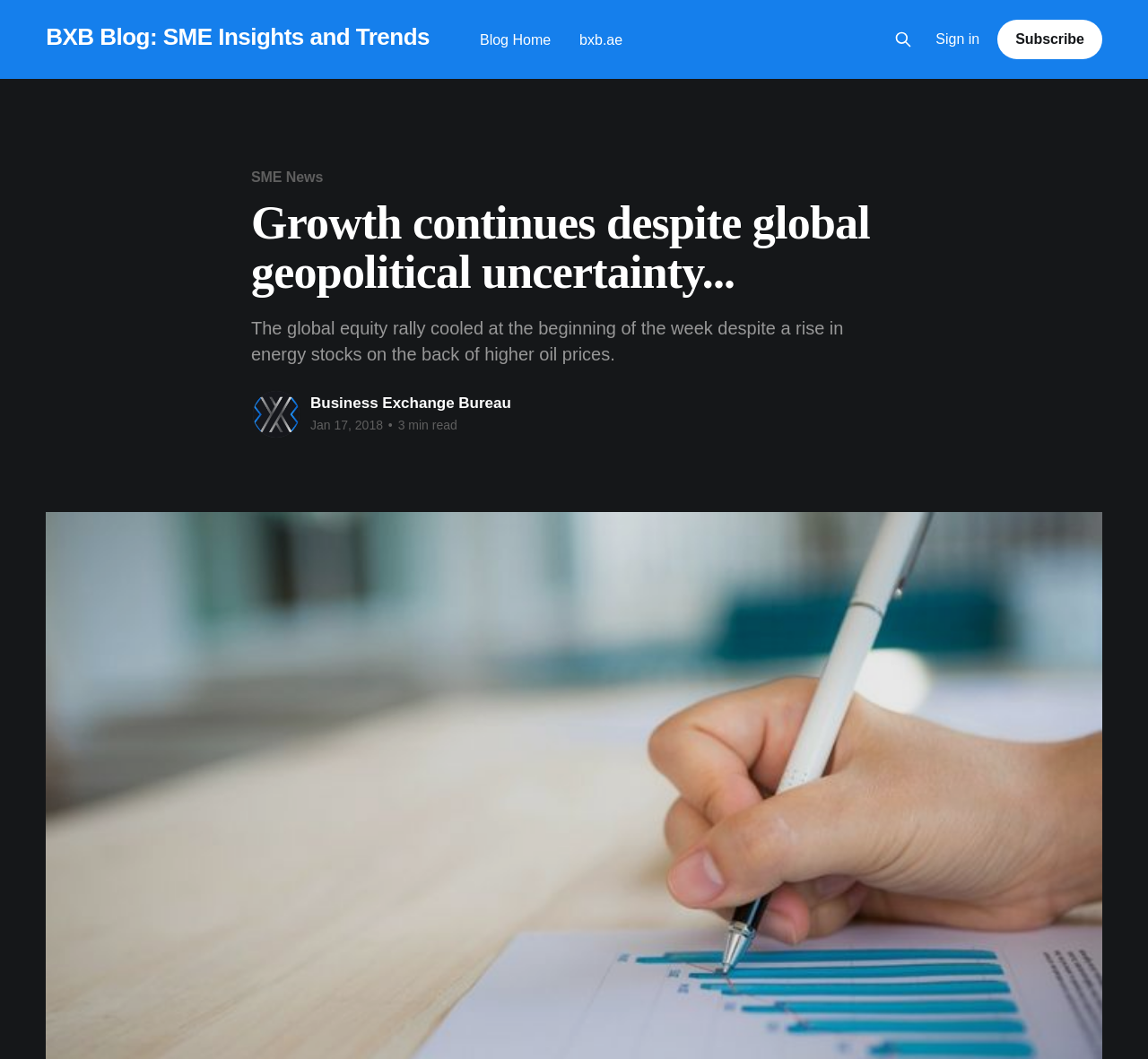What is the name of the blog?
Using the image as a reference, answer the question in detail.

I found the name of the blog by looking at the link element with the content 'BXB Blog: SME Insights and Trends' which is located at the top of the page.